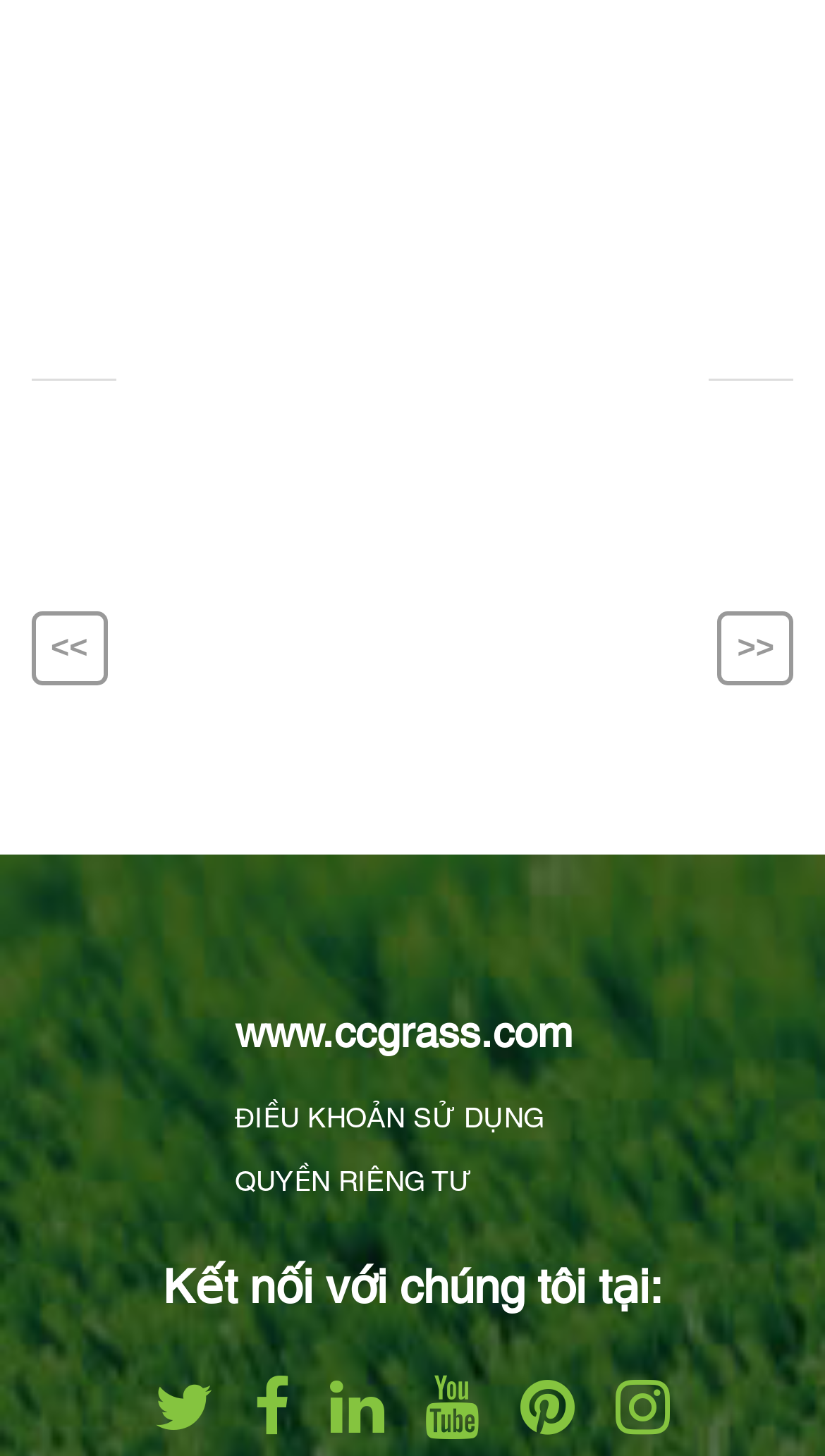Indicate the bounding box coordinates of the element that must be clicked to execute the instruction: "Visit www.ccgrass.com". The coordinates should be given as four float numbers between 0 and 1, i.e., [left, top, right, bottom].

[0.285, 0.699, 0.695, 0.728]